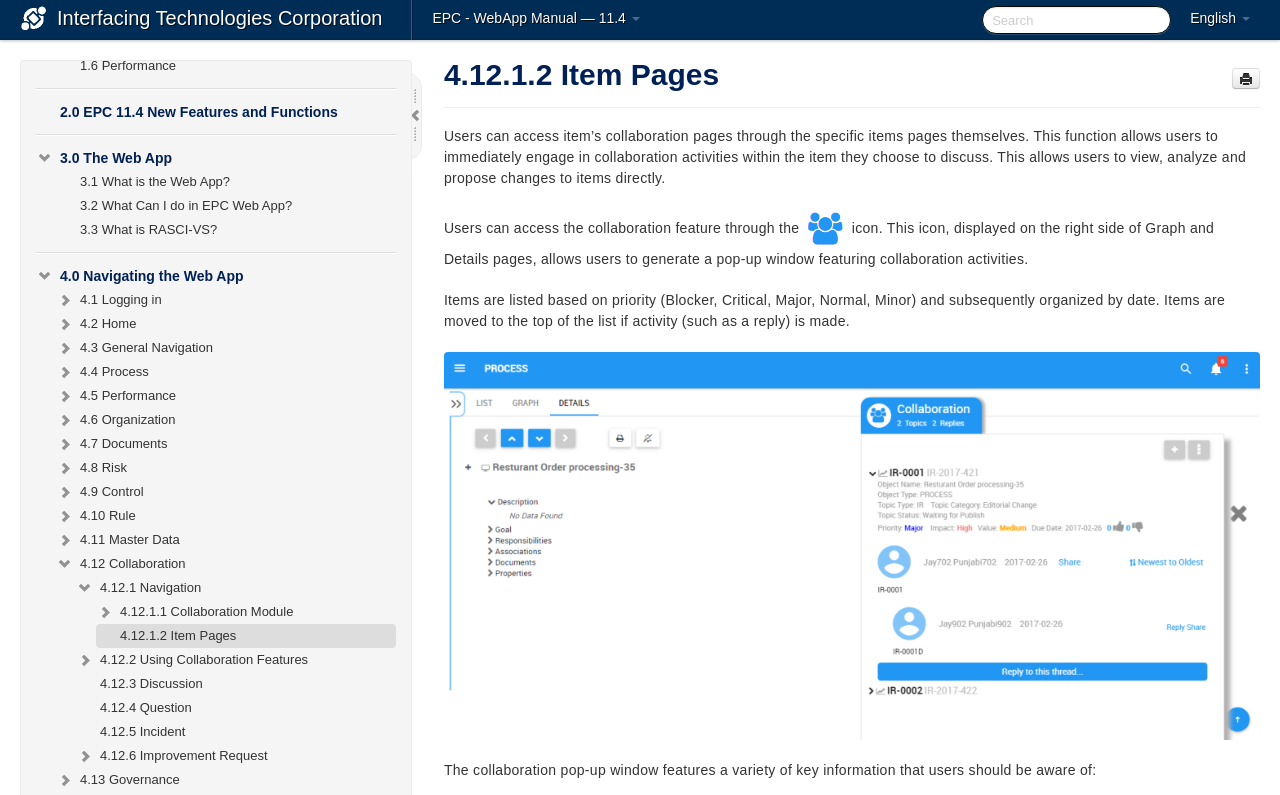Predict the bounding box for the UI component with the following description: "3.0 The Web App".

[0.028, 0.184, 0.309, 0.214]